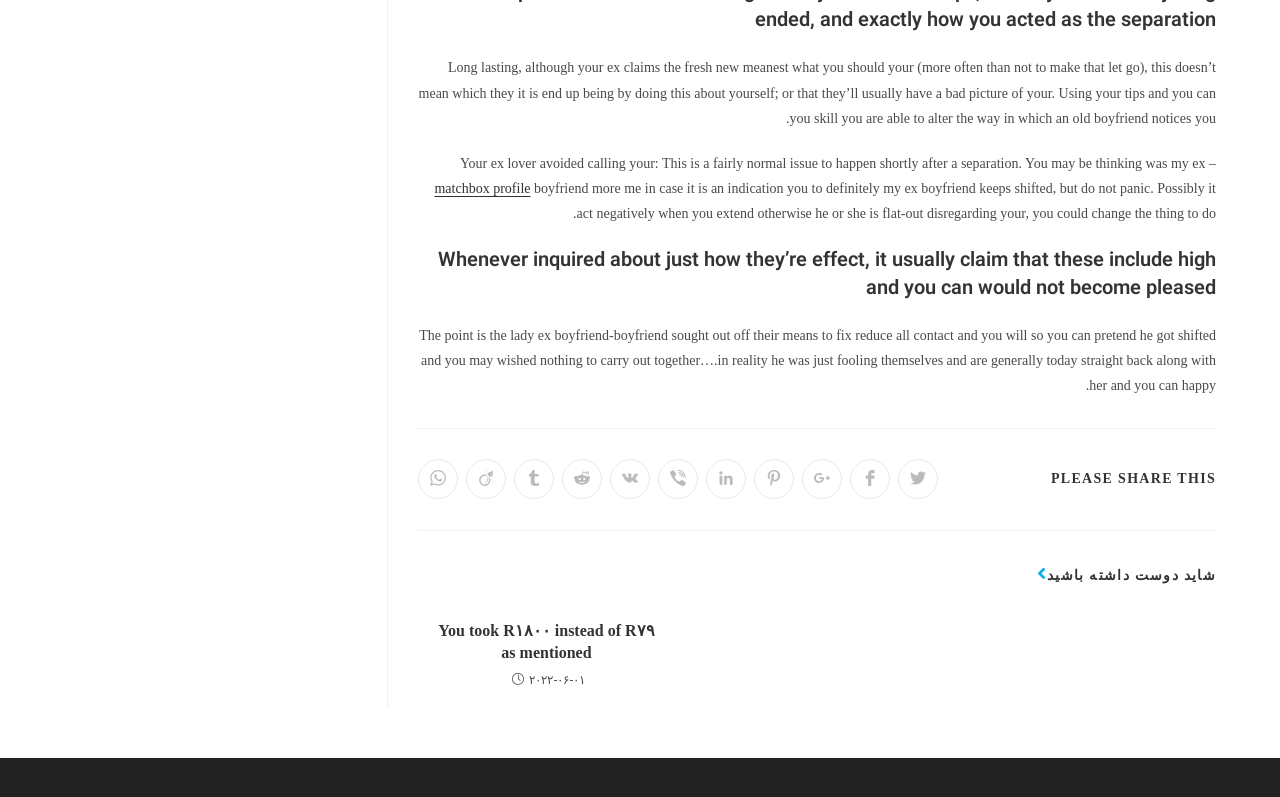Provide a one-word or short-phrase answer to the question:
What is the tone of the article?

Advisory